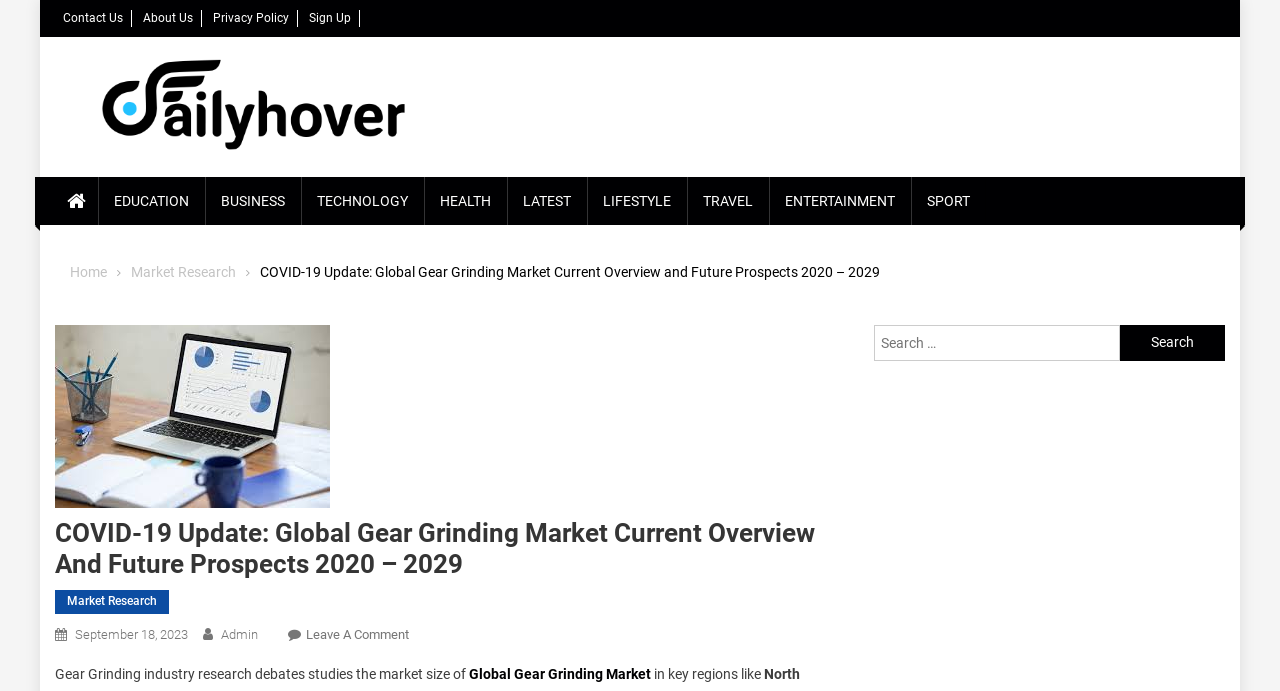What are the categories listed below the Daily Hover logo?
Answer with a single word or phrase, using the screenshot for reference.

EDUCATION, BUSINESS, TECHNOLOGY, HEALTH, LATEST, LIFESTYLE, TRAVEL, ENTERTAINMENT, SPORT